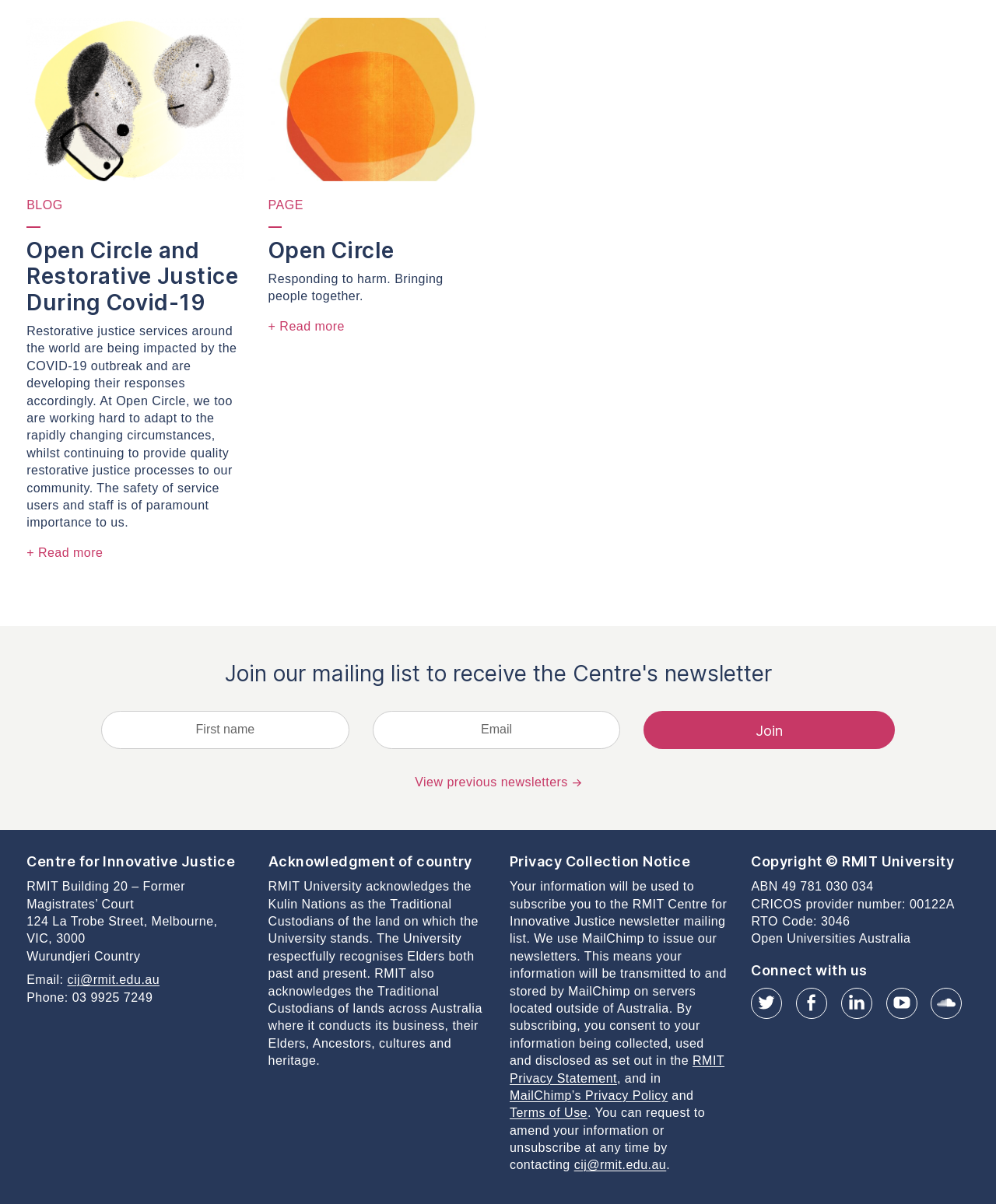Provide a short answer to the following question with just one word or phrase: What is the email address to contact for amending information or unsubscribing?

cij@rmit.edu.au